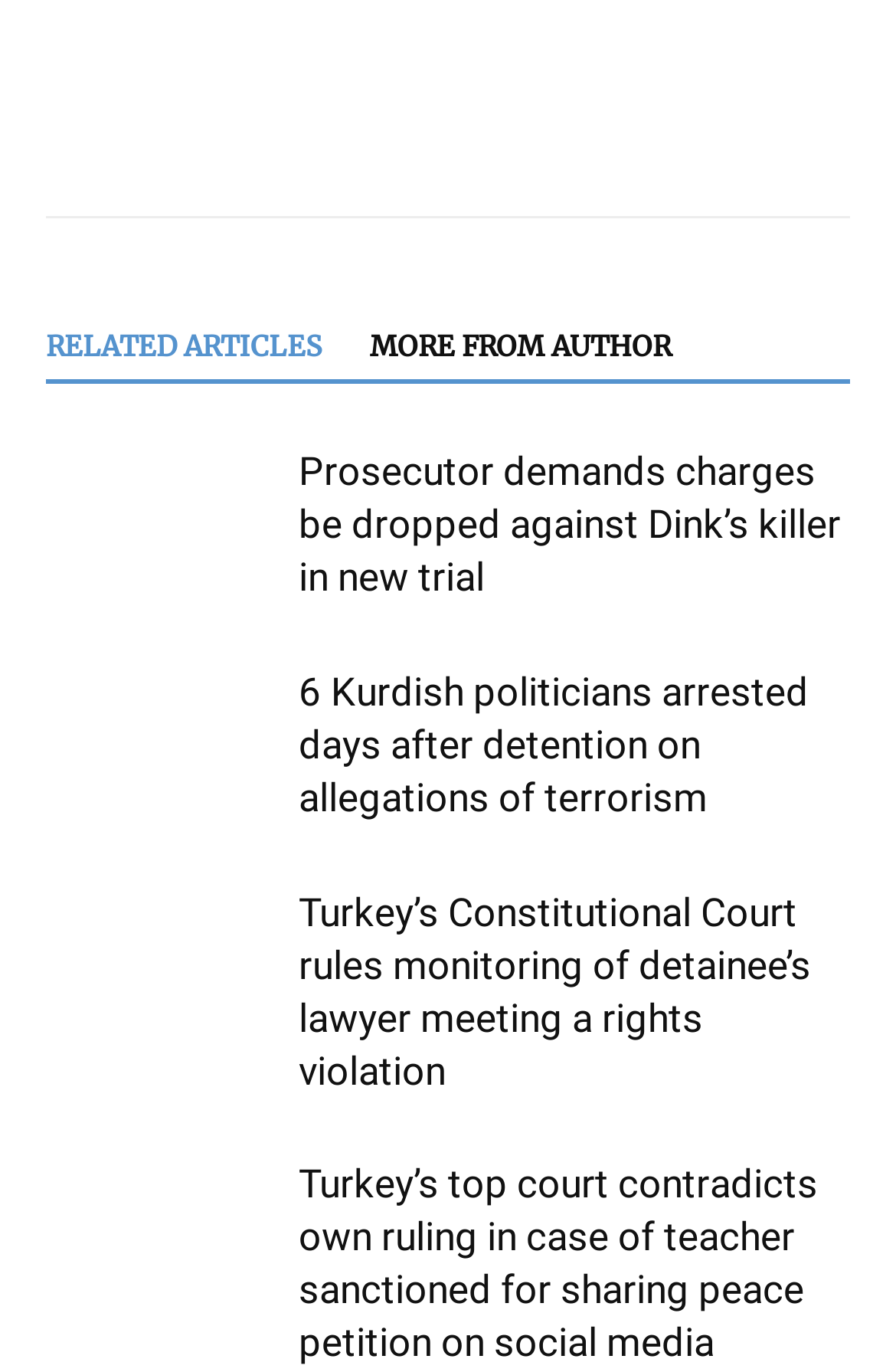Locate the bounding box coordinates of the clickable area needed to fulfill the instruction: "Click the Facebook like button".

[0.051, 0.008, 0.821, 0.044]